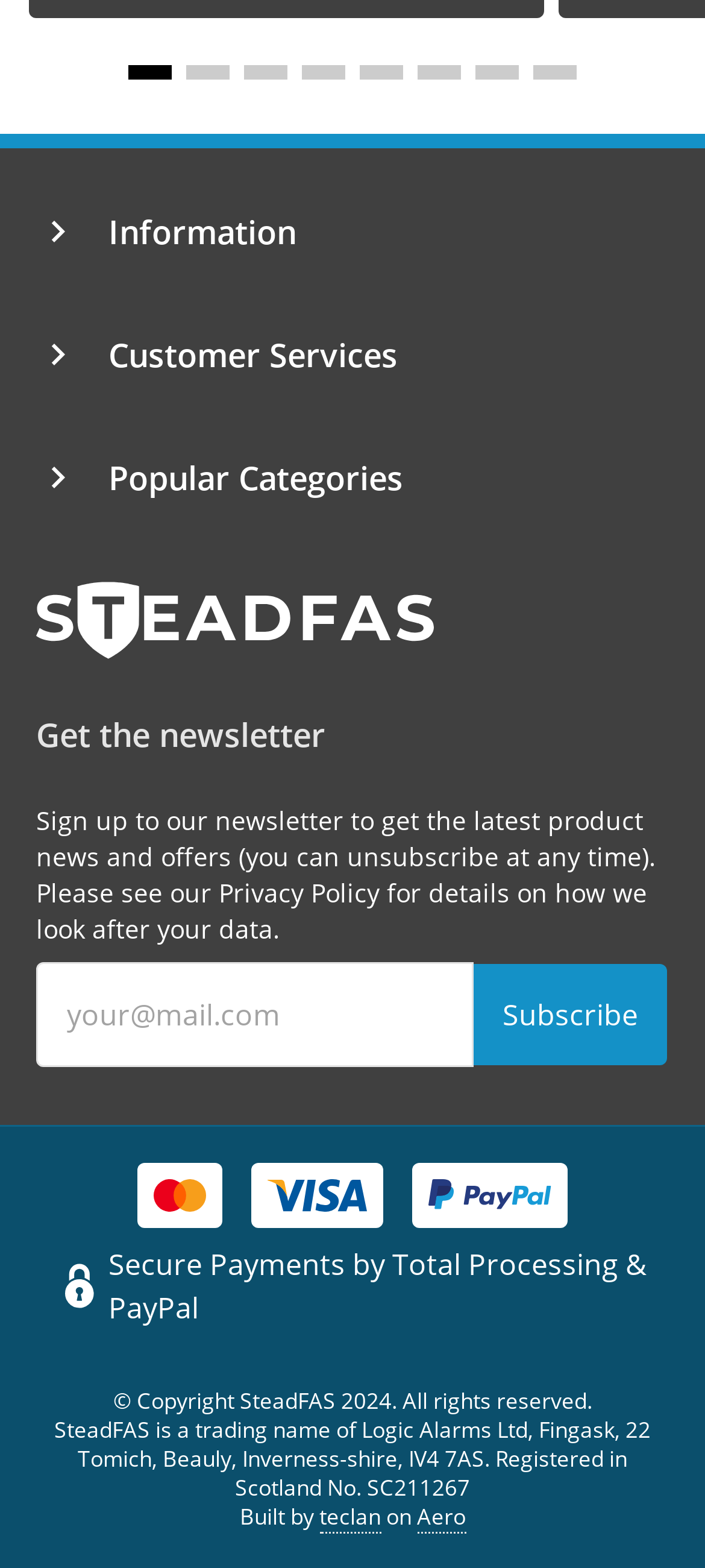Please determine the bounding box coordinates for the UI element described as: "Gent Fire Alarms".

[0.051, 0.395, 0.374, 0.441]